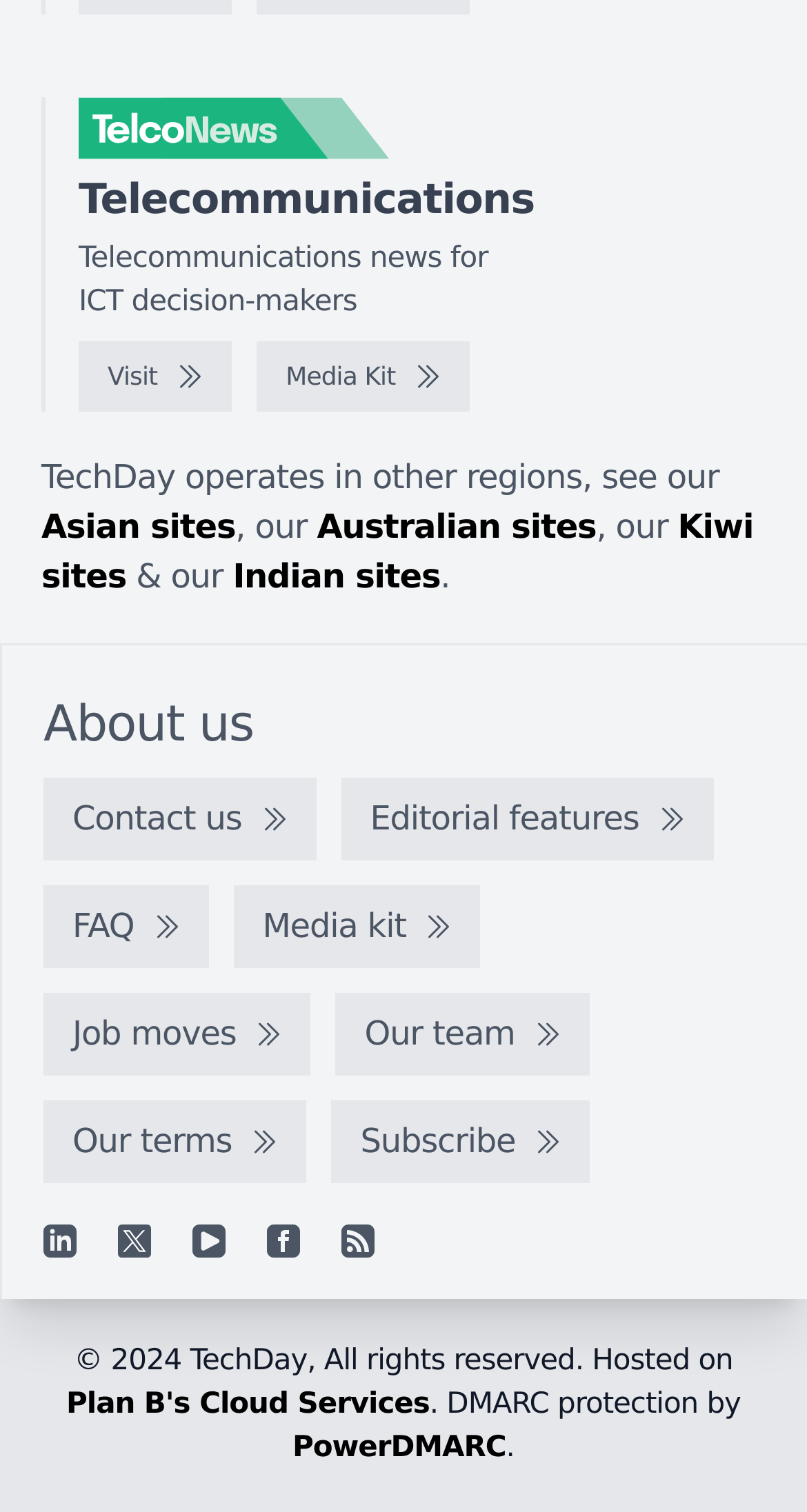Please determine the bounding box coordinates for the UI element described here. Use the format (top-left x, top-left y, bottom-right x, bottom-right y) with values bounded between 0 and 1: Media kit

[0.289, 0.585, 0.596, 0.64]